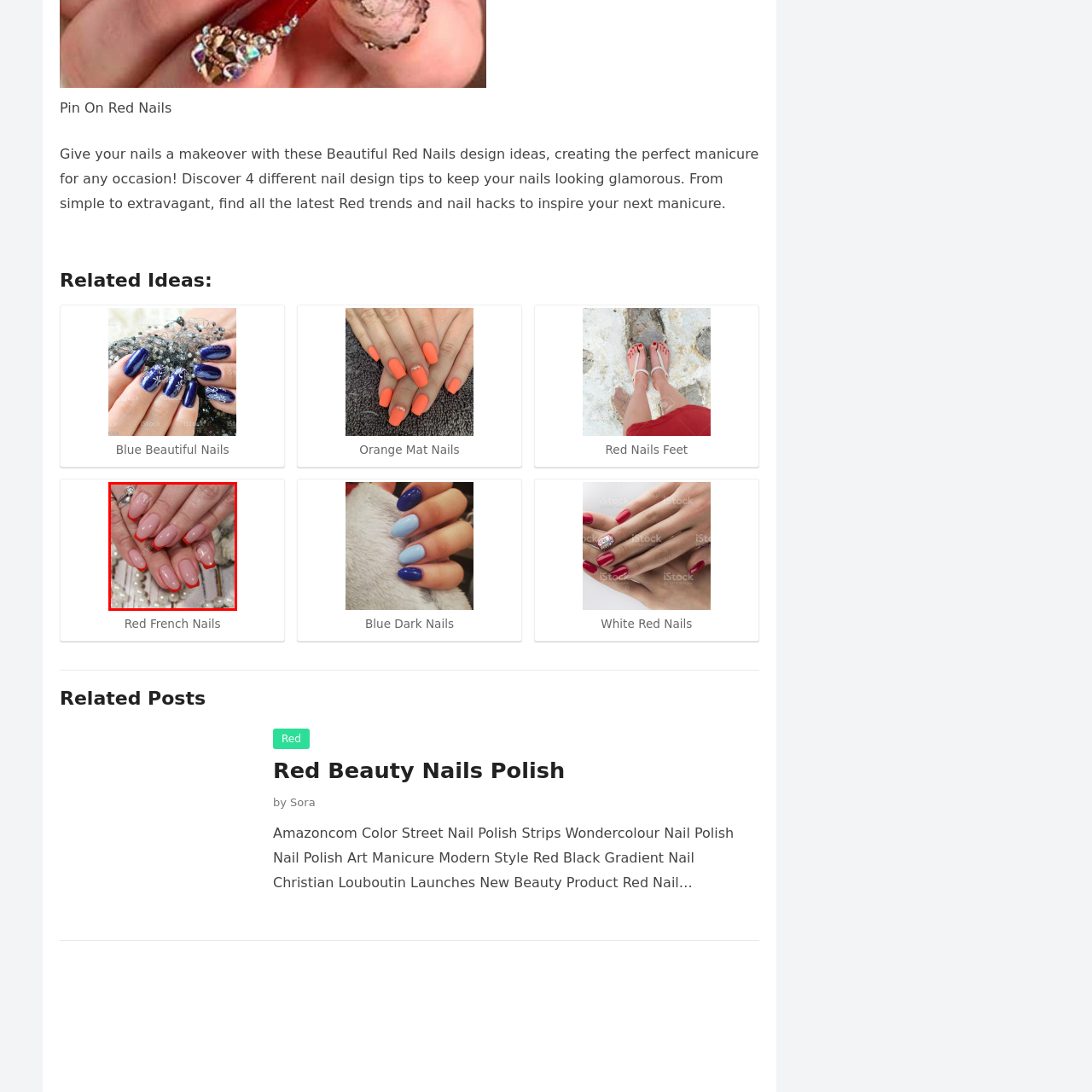Direct your attention to the image enclosed by the red boundary, What is the finish of the nails? 
Answer concisely using a single word or phrase.

Glossy